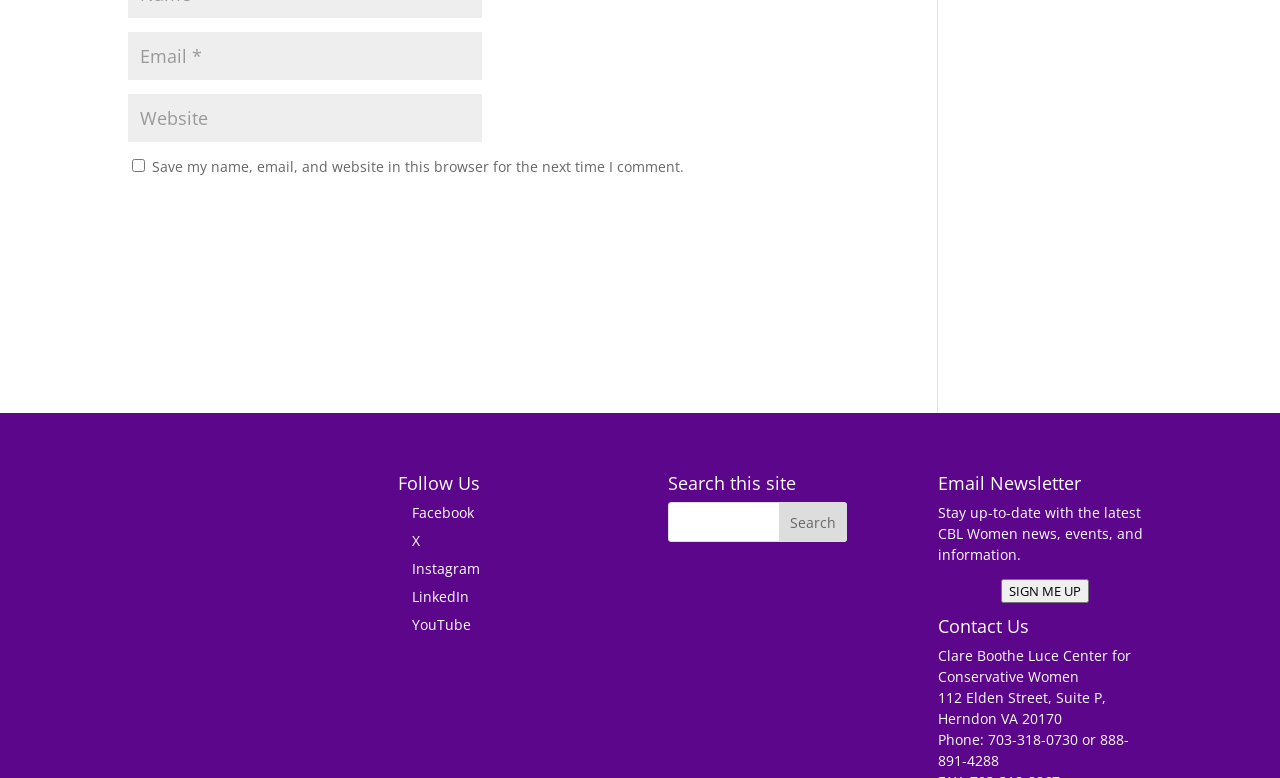Using the description: "input value="Email *" aria-describedby="email-notes" name="email"", identify the bounding box of the corresponding UI element in the screenshot.

[0.1, 0.041, 0.377, 0.103]